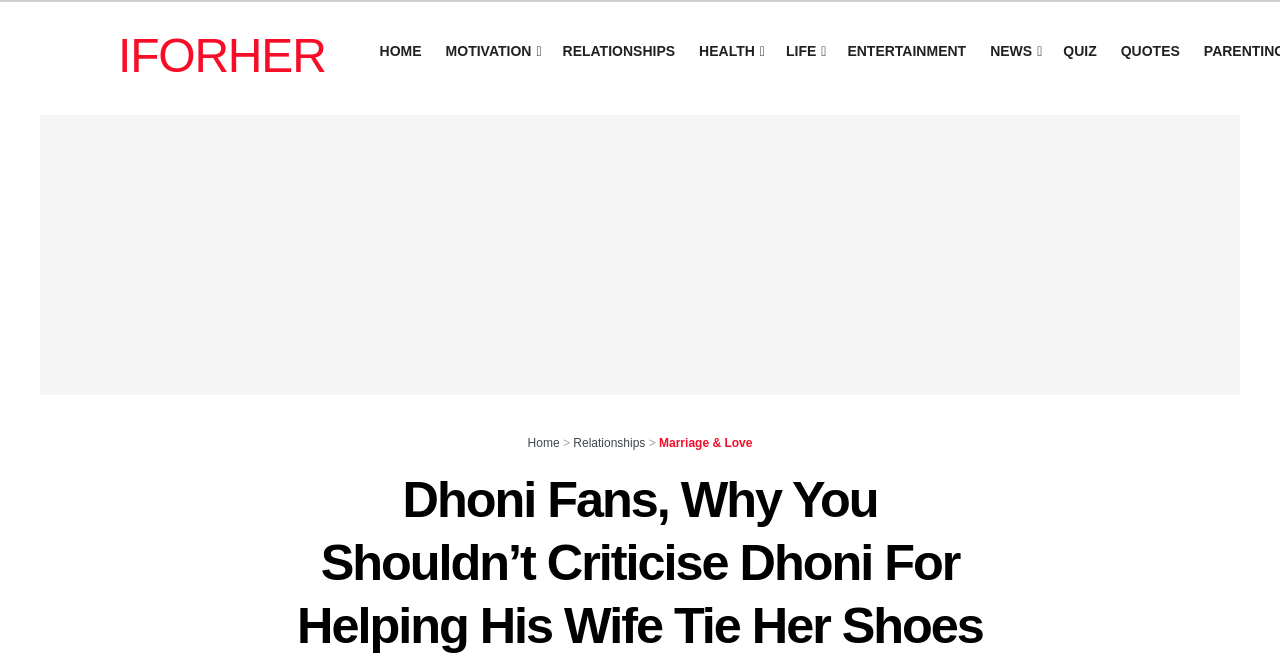Describe the webpage in detail, including text, images, and layout.

The webpage appears to be an article or blog post about MS Dhoni and his wife Sakshi Dhoni, with a focus on their relationship. At the top of the page, there is a navigation menu with 9 links, including "IFORHER", "HOME", "MOTIVATION", "RELATIONSHIPS", "HEALTH", "LIFE", "ENTERTAINMENT", "NEWS", and "QUIZ". These links are positioned horizontally, with "IFORHER" on the left and "QUIZ" on the right.

Below the navigation menu, there is a title or headline that reads "Dhoni Fans, Why You Shouldn't Criticise Dhoni For Helping His Wife Tie Her Shoes And Rather Celebrate This Gesture". This title is centered and appears to be the main heading of the article.

Further down the page, there is a secondary navigation menu with 4 links, including "Home", ">", "Relationships", and "Marriage & Love". These links are positioned horizontally, with "Home" on the left and "Marriage & Love" on the right. The ">" symbol is a separator between the "Home" and "Relationships" links.

The rest of the page likely contains the article content, which is not described in the accessibility tree. However, based on the title and navigation menus, it appears to be a relationship-focused article about MS Dhoni and his wife Sakshi Dhoni.